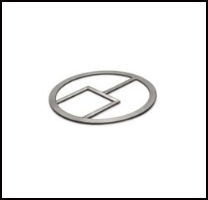Describe all elements and aspects of the image.

The image features a metallic gasket, specifically a design often used in industrial applications. This gasket showcases a circular shape with a rectangular cutout in the center, indicating its function in providing a tight seal between two surfaces. Gaskets like this are typically utilized in high-temperature and high-pressure environments, making them suitable for applications in various industries, including oil and gas, chemical processing, and manufacturing. The design ensures durability and reliability, preventing leaks and enhancing safety in equipment operations.